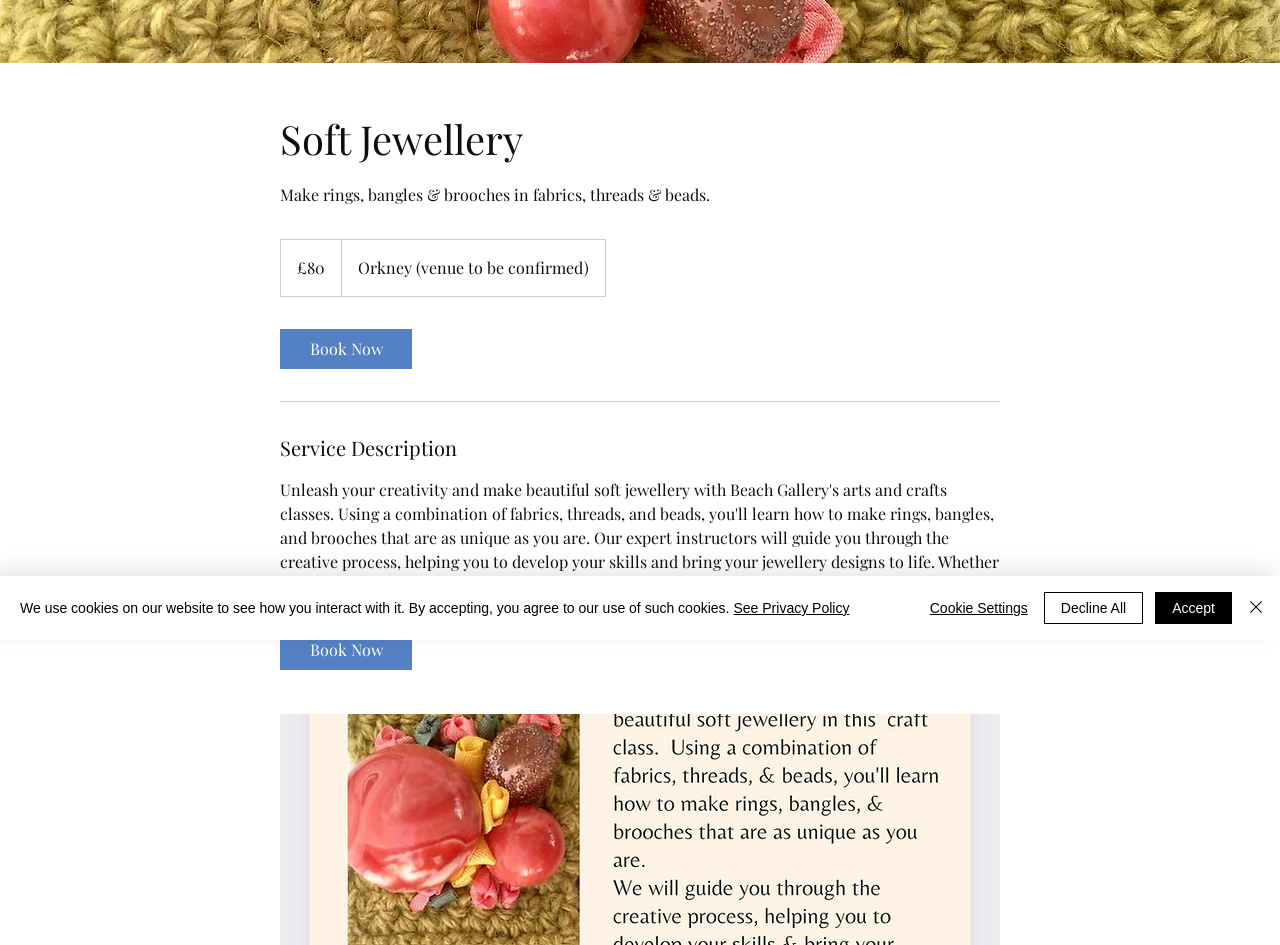Predict the bounding box coordinates of the UI element that matches this description: "Book Now". The coordinates should be in the format [left, top, right, bottom] with each value between 0 and 1.

[0.219, 0.666, 0.322, 0.709]